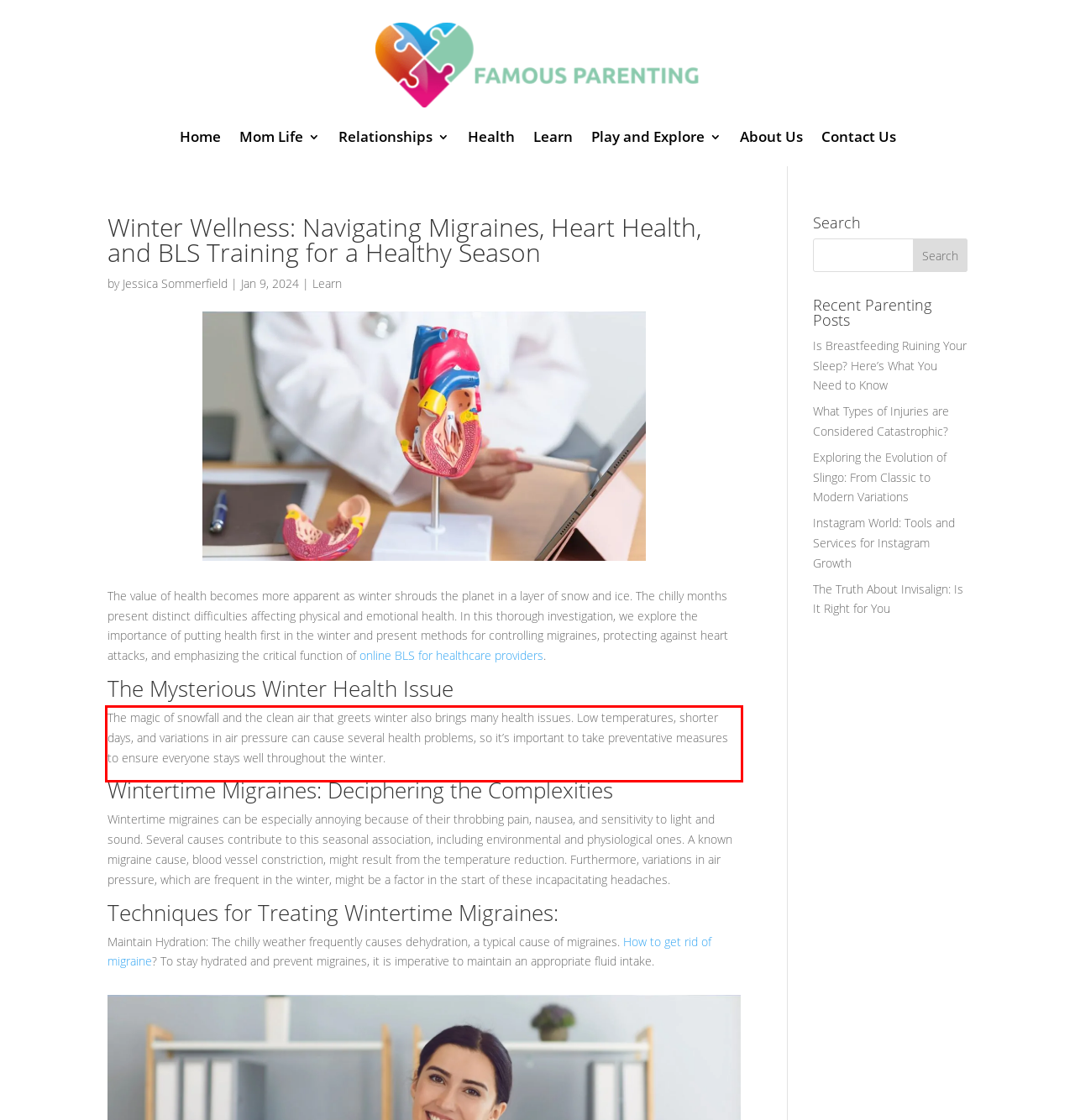By examining the provided screenshot of a webpage, recognize the text within the red bounding box and generate its text content.

The magic of snowfall and the clean air that greets winter also brings many health issues. Low temperatures, shorter days, and variations in air pressure can cause several health problems, so it’s important to take preventative measures to ensure everyone stays well throughout the winter.